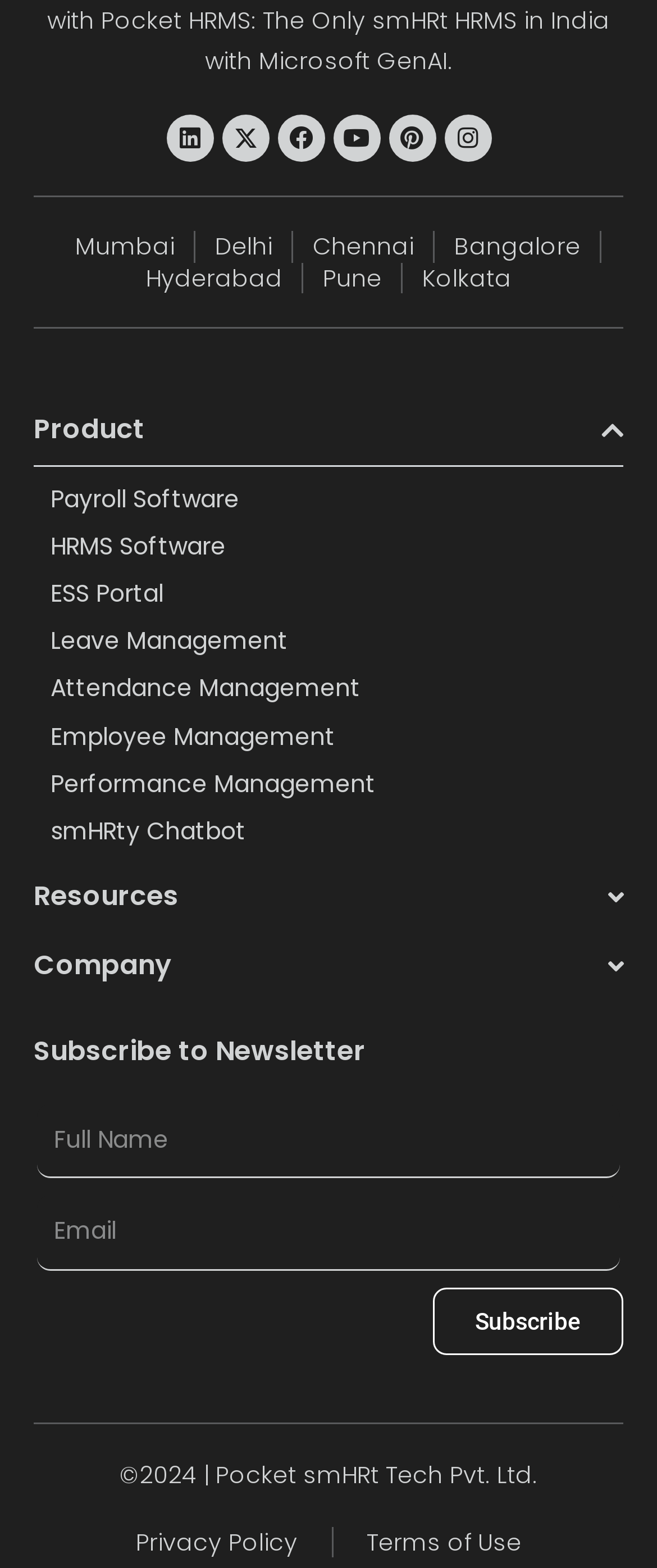Can you show the bounding box coordinates of the region to click on to complete the task described in the instruction: "Click on Privacy Policy"?

[0.206, 0.974, 0.453, 0.993]